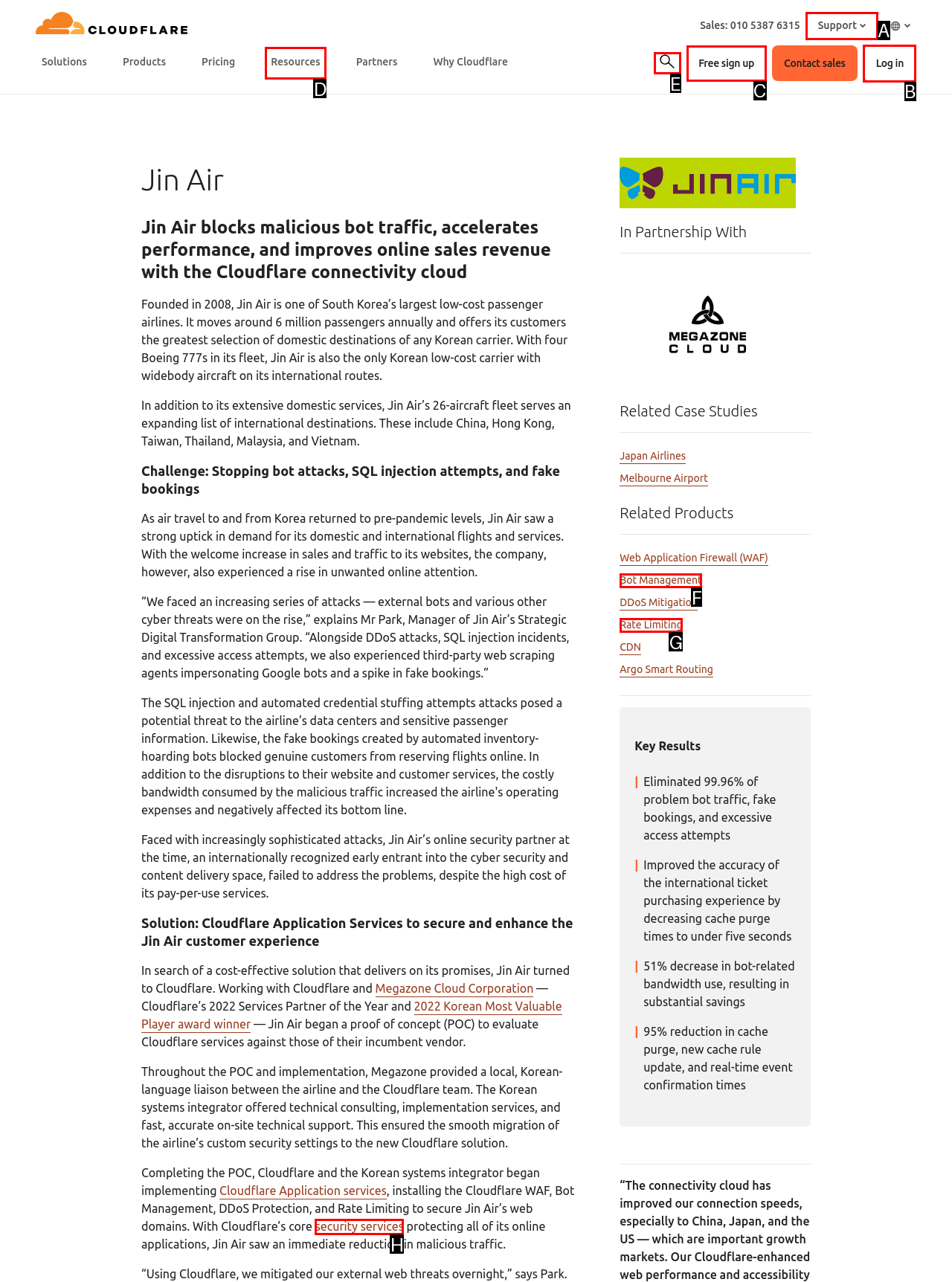Identify the correct letter of the UI element to click for this task: Click the 'Log in' button
Respond with the letter from the listed options.

B